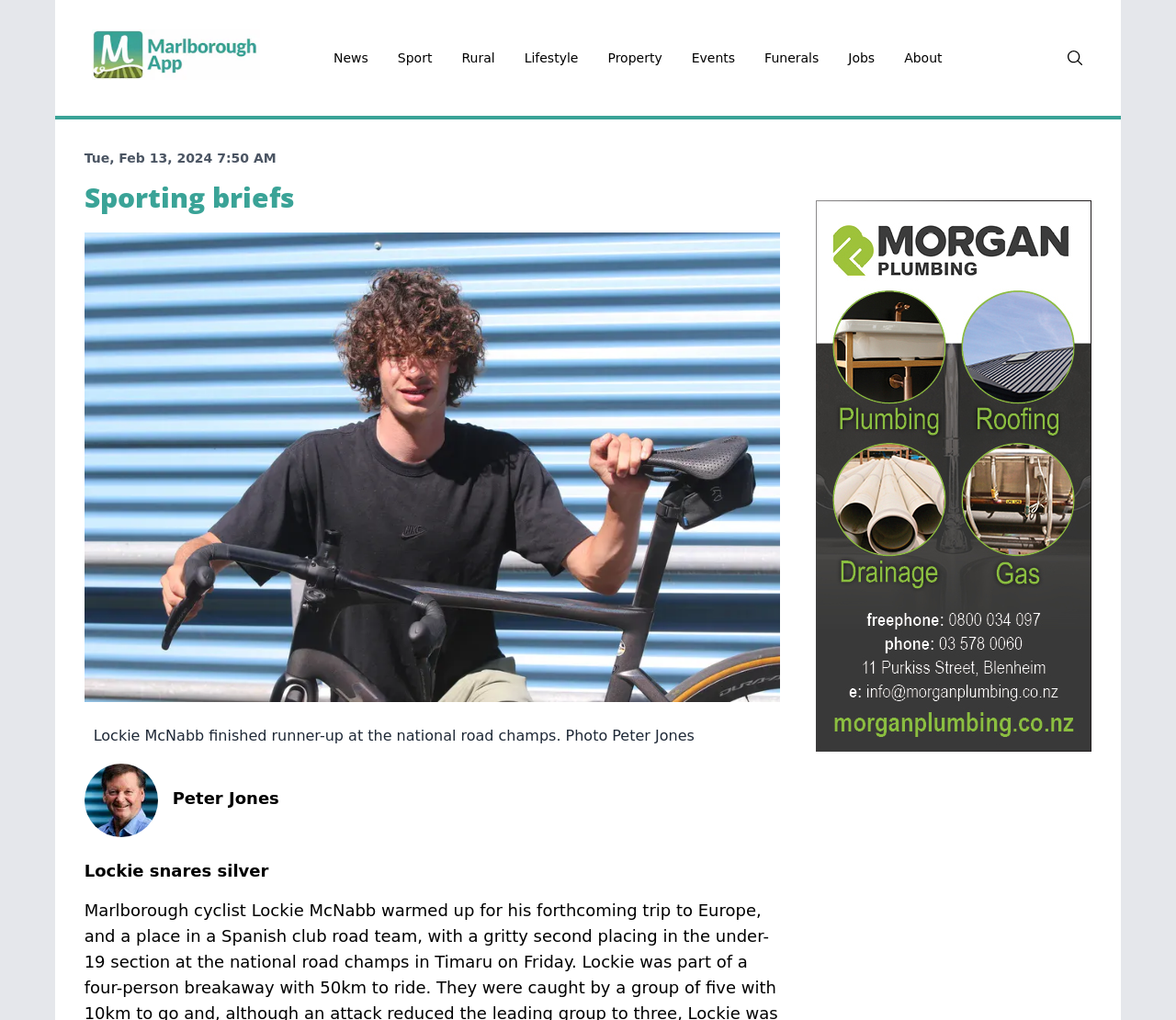Locate the bounding box coordinates of the clickable element to fulfill the following instruction: "Click the Marlborough App Logo". Provide the coordinates as four float numbers between 0 and 1 in the format [left, top, right, bottom].

[0.078, 0.029, 0.221, 0.085]